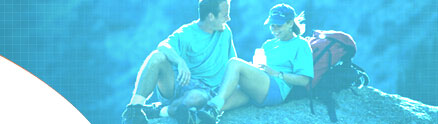What is the person holding?
Using the visual information, reply with a single word or short phrase.

A water bottle